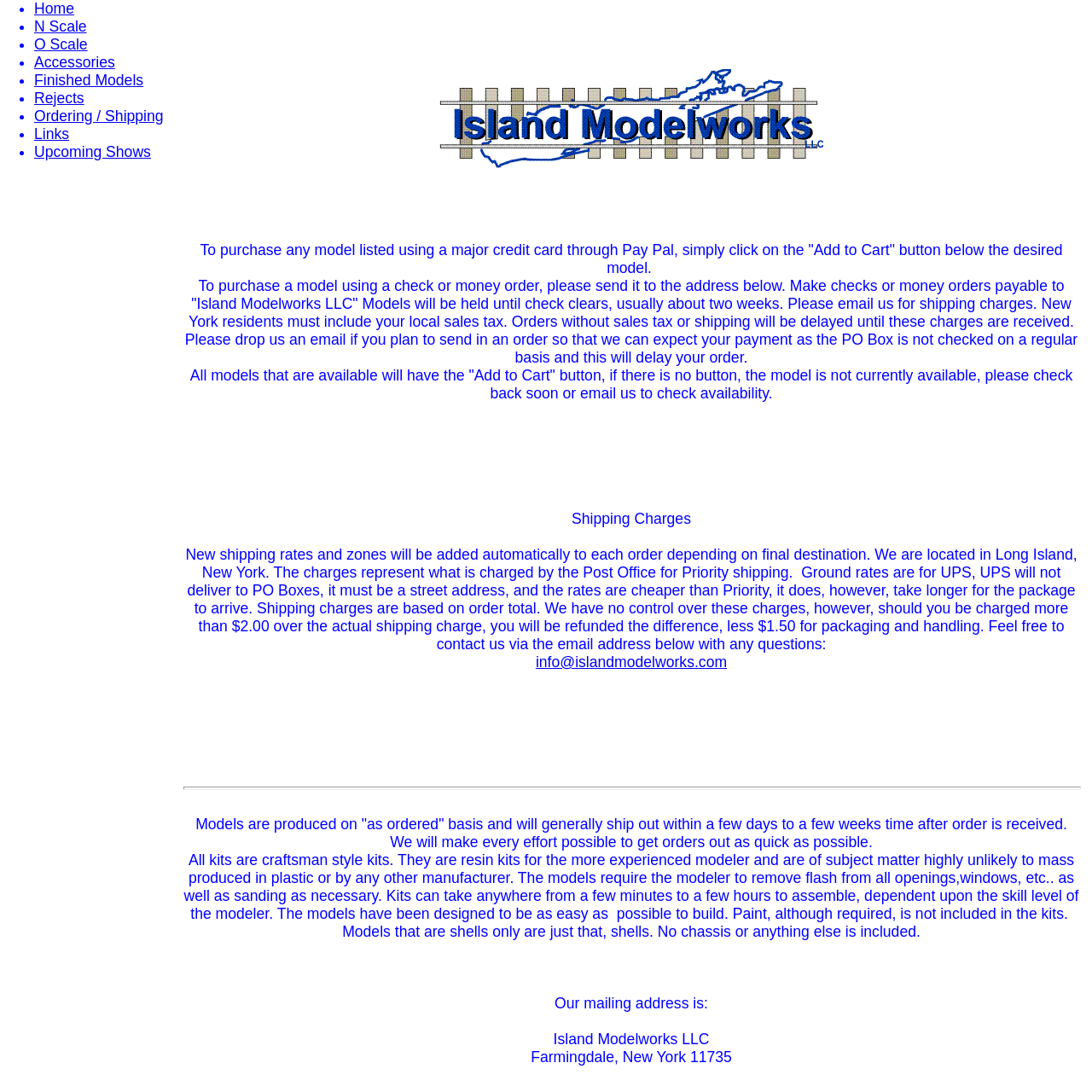Please specify the coordinates of the bounding box for the element that should be clicked to carry out this instruction: "Click on Home link". The coordinates must be four float numbers between 0 and 1, formatted as [left, top, right, bottom].

[0.031, 0.0, 0.068, 0.016]